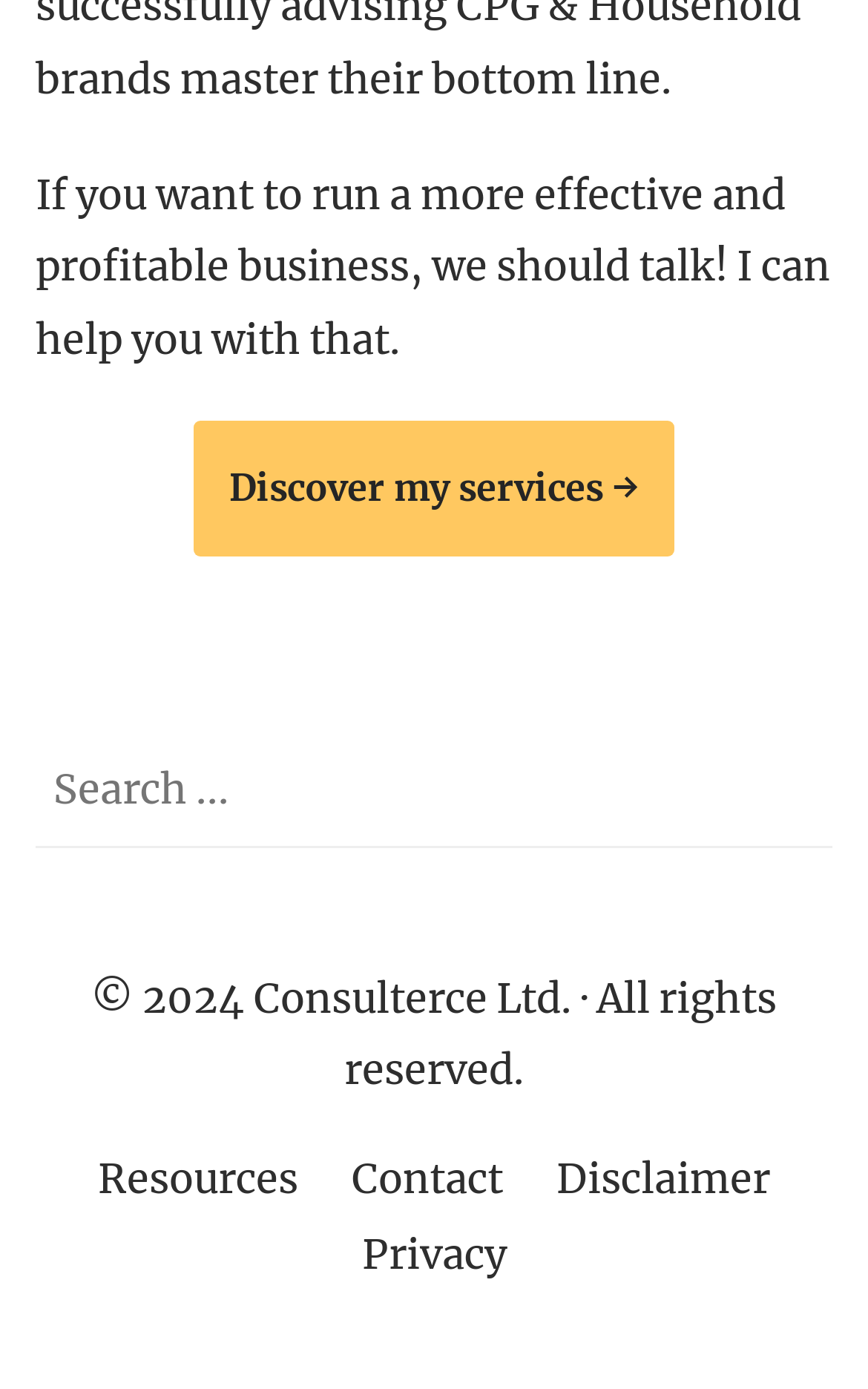Provide the bounding box coordinates of the UI element this sentence describes: "Contact".

[0.405, 0.841, 0.579, 0.858]